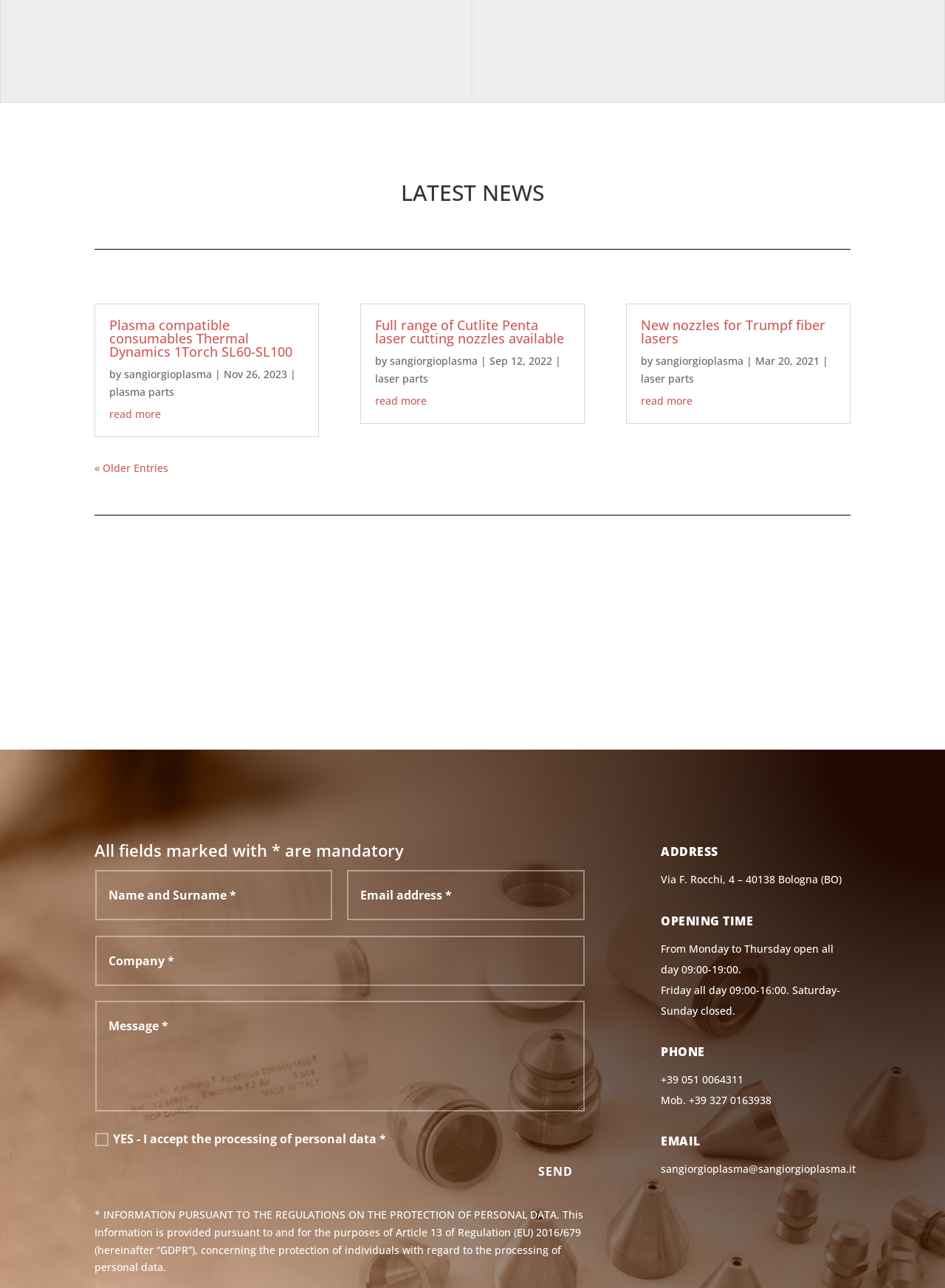Locate the bounding box of the UI element based on this description: "name="et_pb_contact_nome-cognome_0" placeholder="Name and Surname *"". Provide four float numbers between 0 and 1 as [left, top, right, bottom].

[0.1, 0.676, 0.352, 0.715]